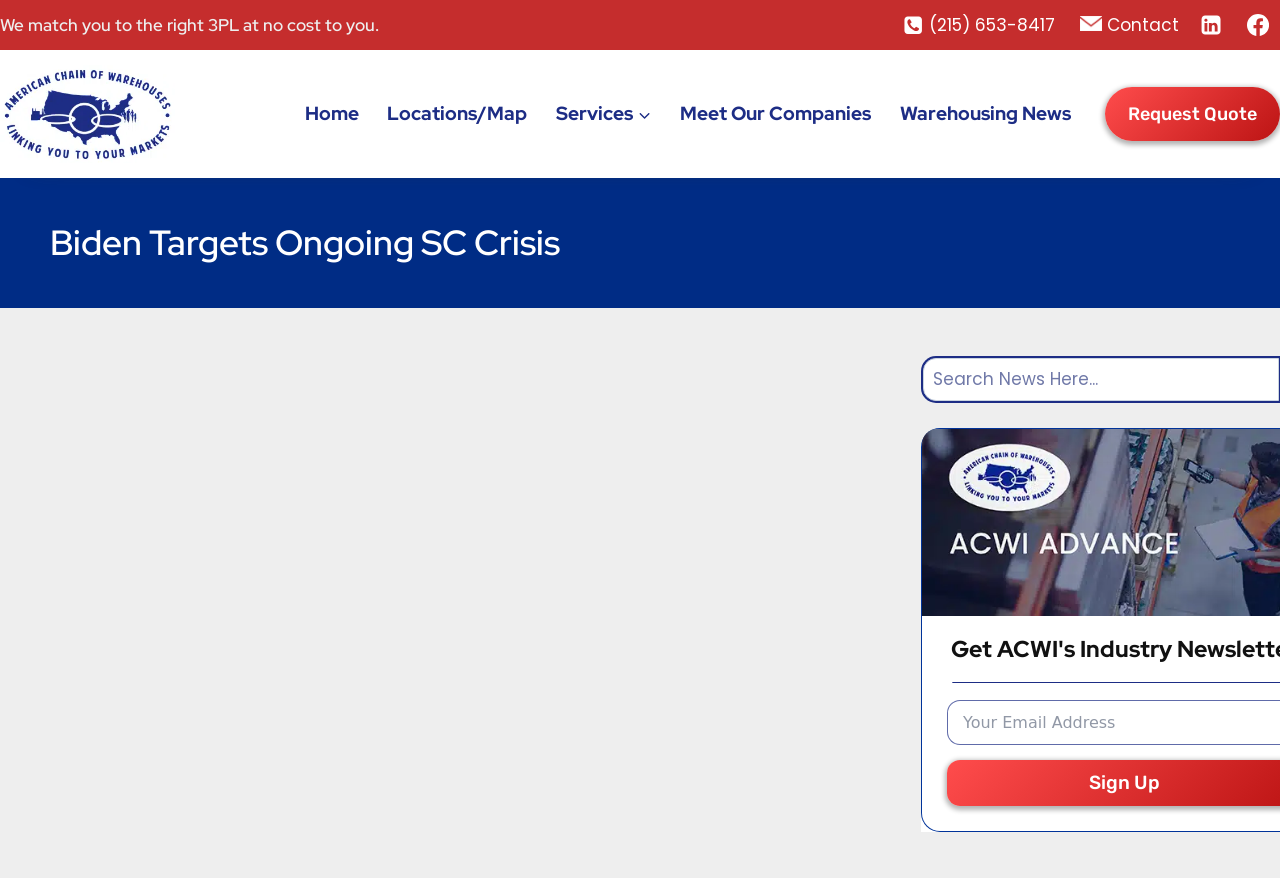Please determine the bounding box coordinates of the element to click on in order to accomplish the following task: "request a quote". Ensure the coordinates are four float numbers ranging from 0 to 1, i.e., [left, top, right, bottom].

[0.863, 0.099, 1.0, 0.161]